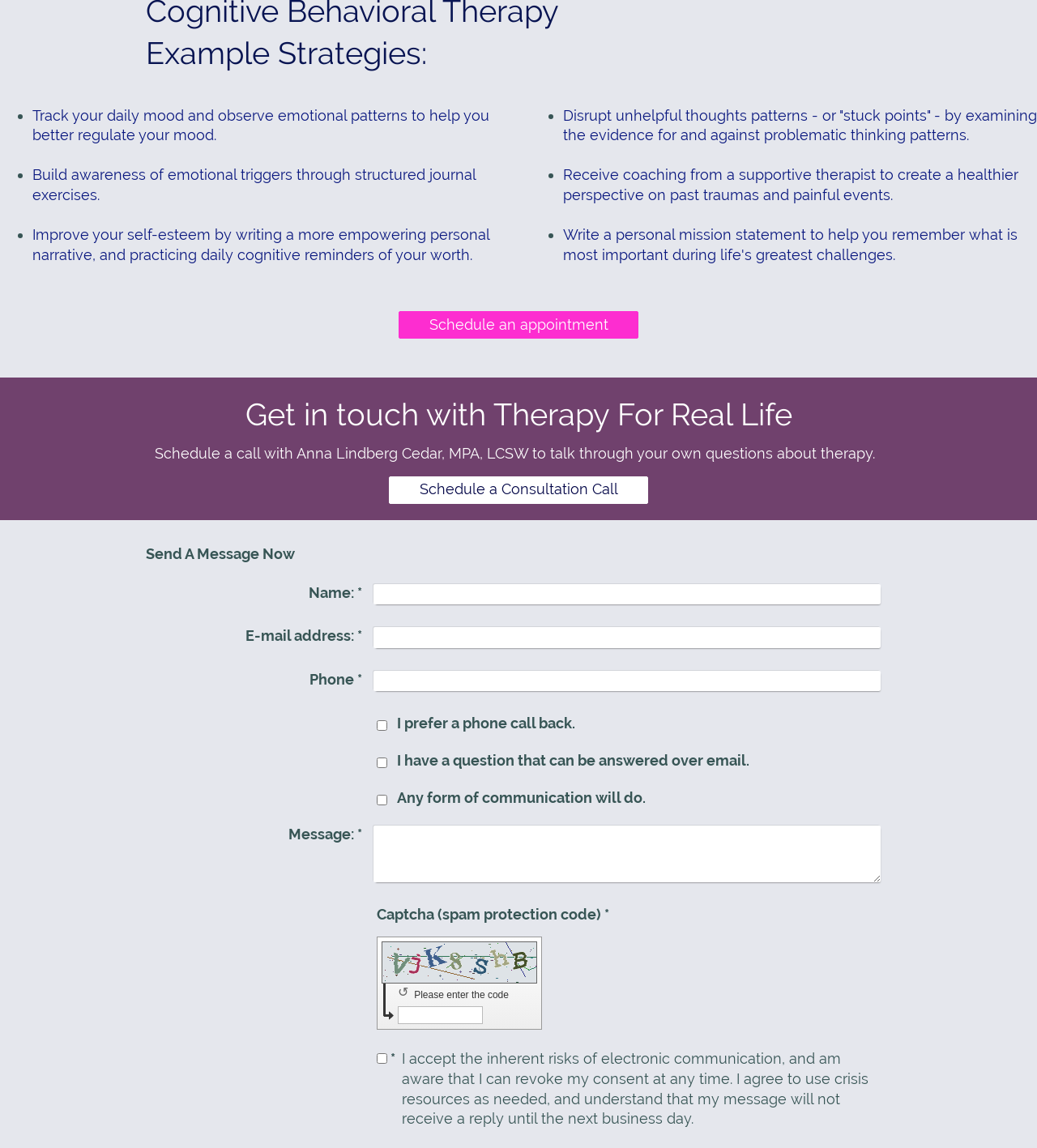Can you find the bounding box coordinates for the element that needs to be clicked to execute this instruction: "Send a message"? The coordinates should be given as four float numbers between 0 and 1, i.e., [left, top, right, bottom].

[0.141, 0.475, 0.284, 0.489]